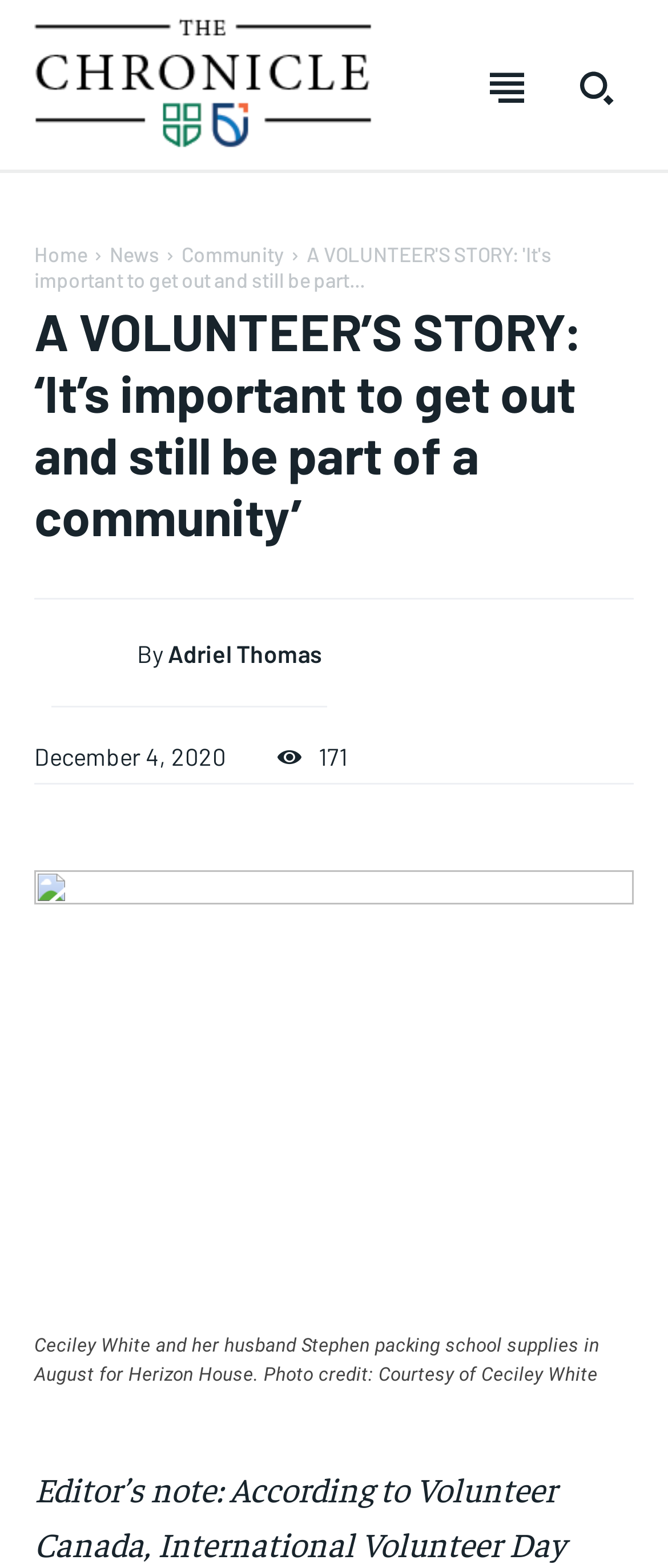Refer to the image and provide an in-depth answer to the question: 
How many subscription tiers are available?

I counted the number of subscription tiers by looking at the headings 'FOREVER', '1-YEAR', and '1-MONTH' and their corresponding descriptions.